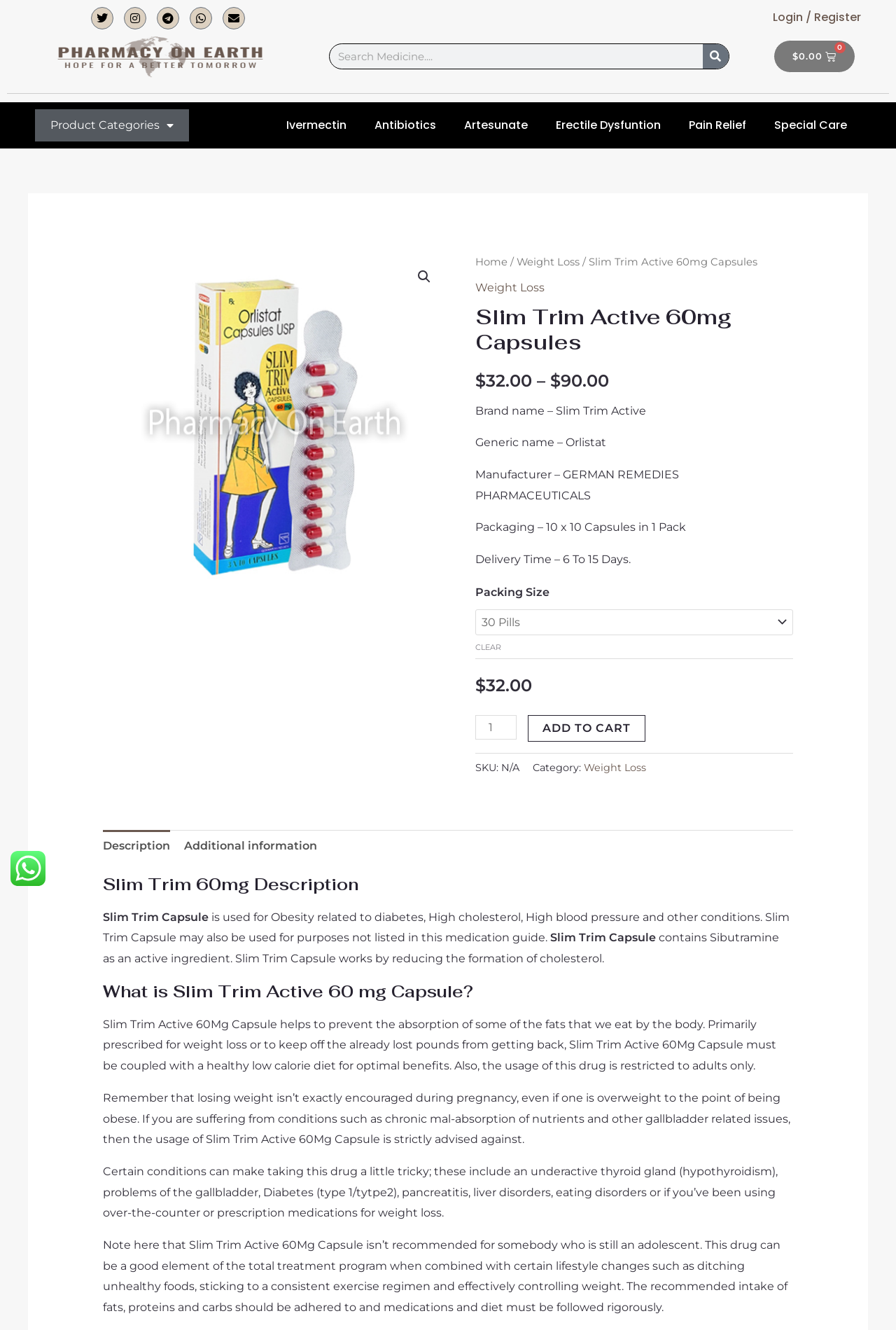Describe in detail what you see on the webpage.

This webpage is about a product called Slim Trim Active 60mg Capsules, which is a weight loss medication. At the top of the page, there are social media links, including Twitter, Instagram, Telegram, and Whatsapp, followed by a login and register link on the right side. Below that, there is a search bar with a search button. 

On the left side, there is a product categories menu toggle, which expands to show various categories such as Ivermectin, Antibiotics, Artesunate, Erectile Dysfunction, Pain Relief, and Special Care. 

The main content of the page is divided into sections. The first section displays the product image, with a breadcrumb navigation above it, showing the path from the home page to the current product page. 

Below the image, there is a section with product information, including the brand name, generic name, manufacturer, packaging, and delivery time. The prices are also displayed, with an option to select the packing size and quantity. There is an "Add to Cart" button below.

Further down, there are tabs for product description and additional information. The description tab is selected by default and provides detailed information about the product, including its uses, ingredients, and precautions. The text is divided into sections with headings, making it easy to read and understand.